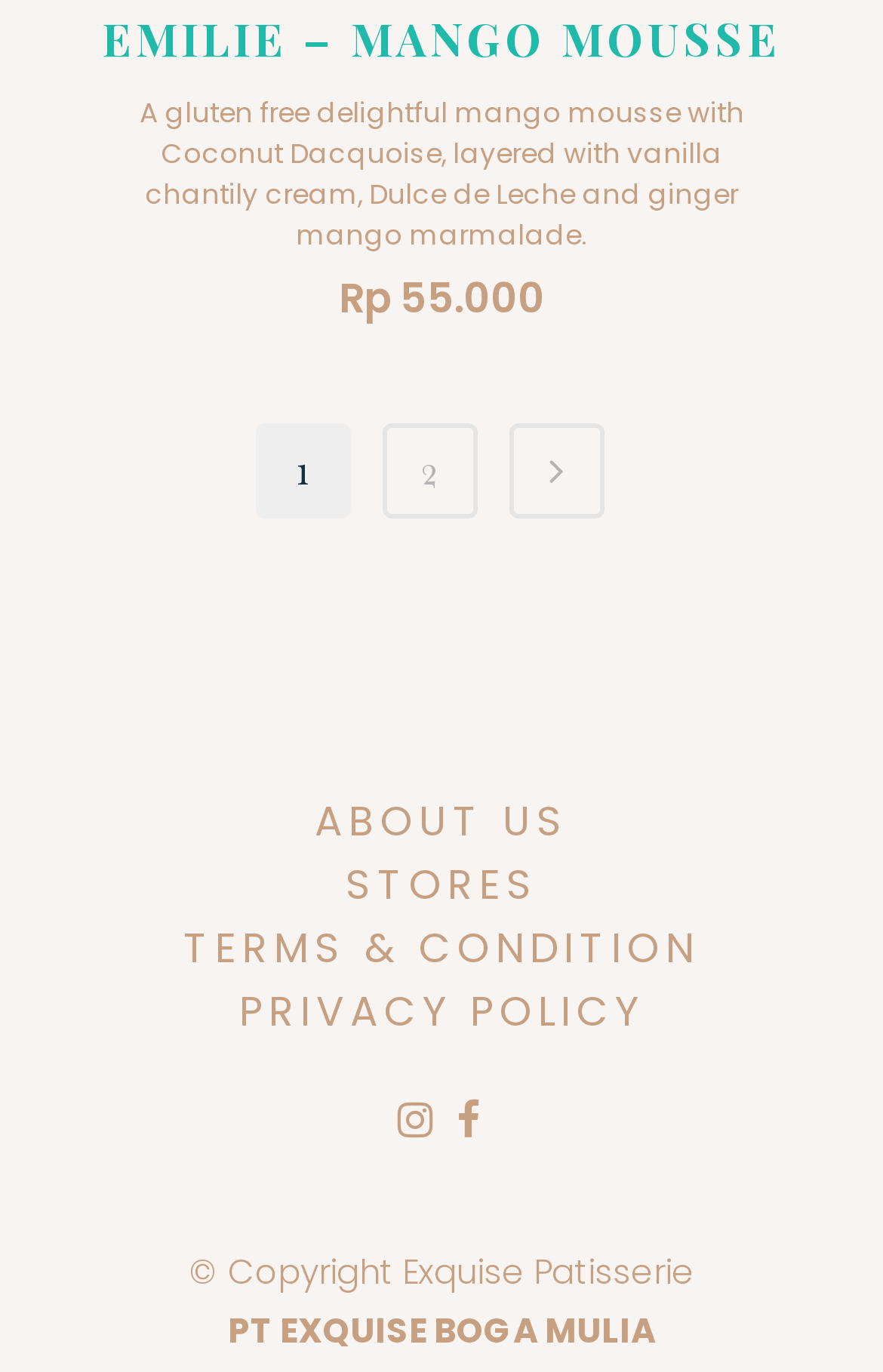What are the two icons located at the bottom right of the webpage?
Using the information from the image, provide a comprehensive answer to the question.

The two icons located at the bottom right of the webpage are Facebook and Instagram icons, which are commonly used to represent social media links.